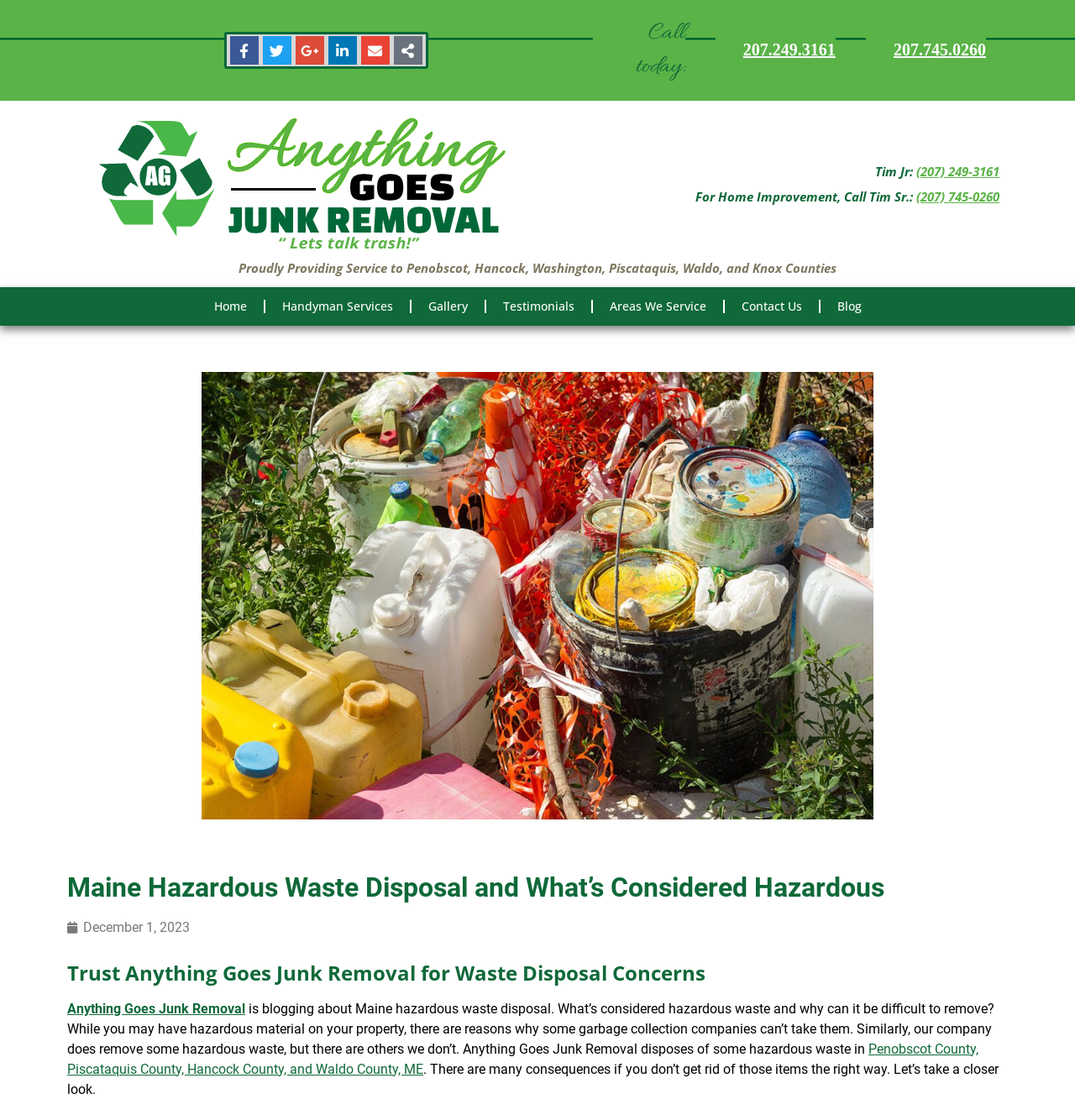Please determine the bounding box coordinates for the UI element described as: "(207) 249-3161".

[0.852, 0.145, 0.93, 0.16]